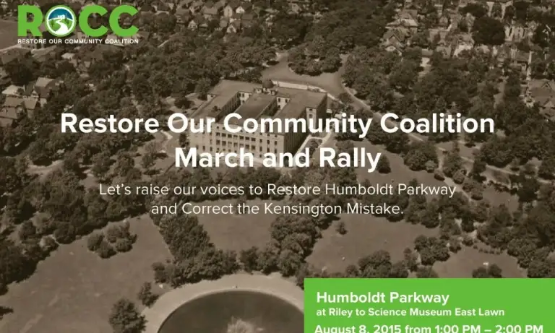Describe all significant details and elements found in the image.

The image showcases the "Restore Our Community Coalition March and Rally," promoting an event aimed at raising awareness to "Restore Humboldt Parkway" and "Correct the Kensington Mistake." Featured prominently is the event title in bold text, along with a call to action encouraging community involvement. The background presents a bird’s-eye view of the area where the event will take place, specifically at Humboldt Parkway, adjacent to the Science Museum's East Lawn. 

Event details are provided, indicating the date as August 8, 2015, with the mashup running from 1:00 PM to 2:00 PM. The emphasis on unity and environmental advocacy is highlighted with a caption reinforcing the collective call for community engagement. The green color scheme and the logo of the Restore Our Community Coalition (ROCC) underline the commitment to fostering a greener Buffalo.